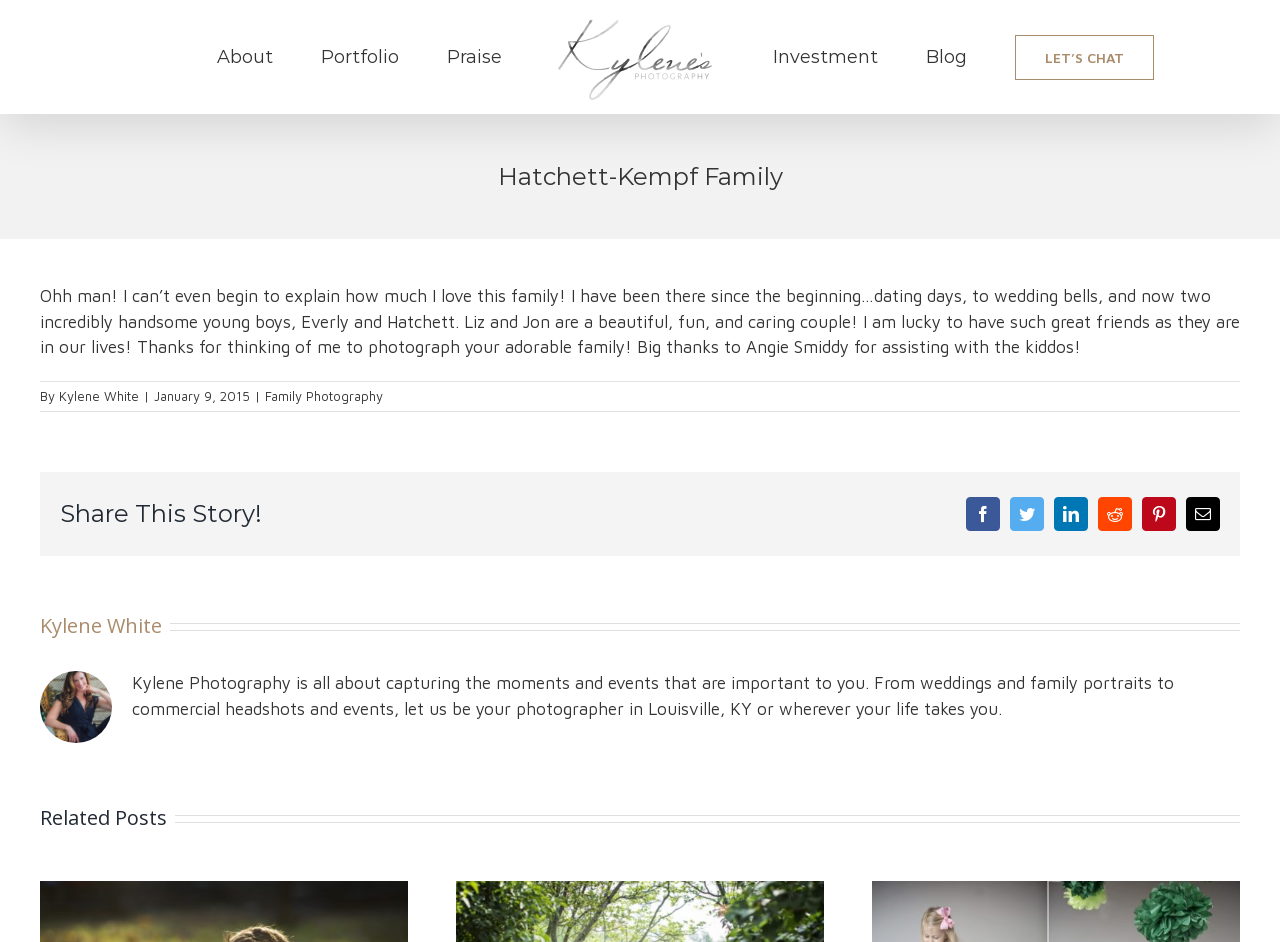Please identify the coordinates of the bounding box for the clickable region that will accomplish this instruction: "Check 'Blog'".

[0.723, 0.0, 0.755, 0.121]